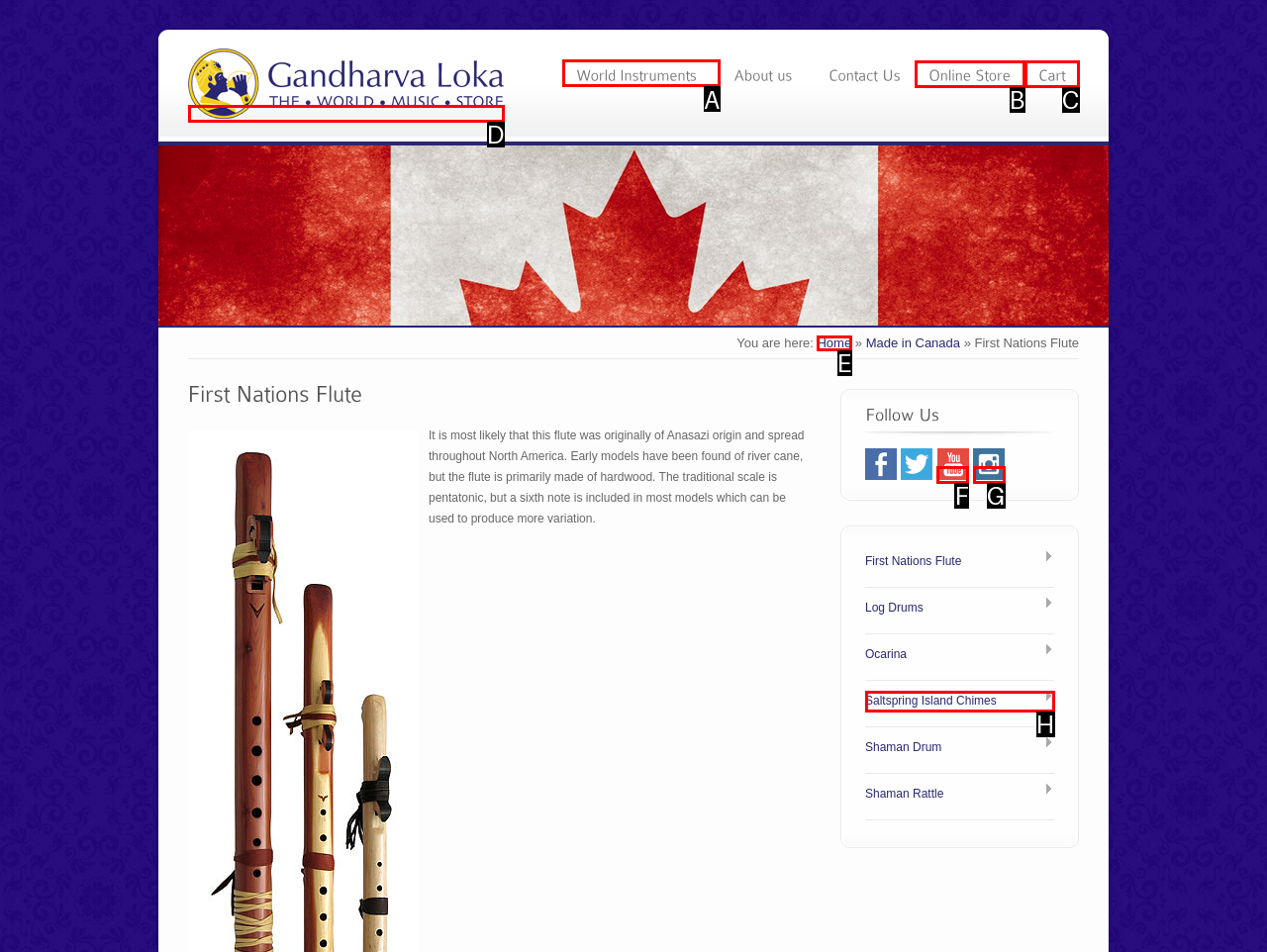Select the letter of the UI element you need to click on to fulfill this task: View categories. Write down the letter only.

None